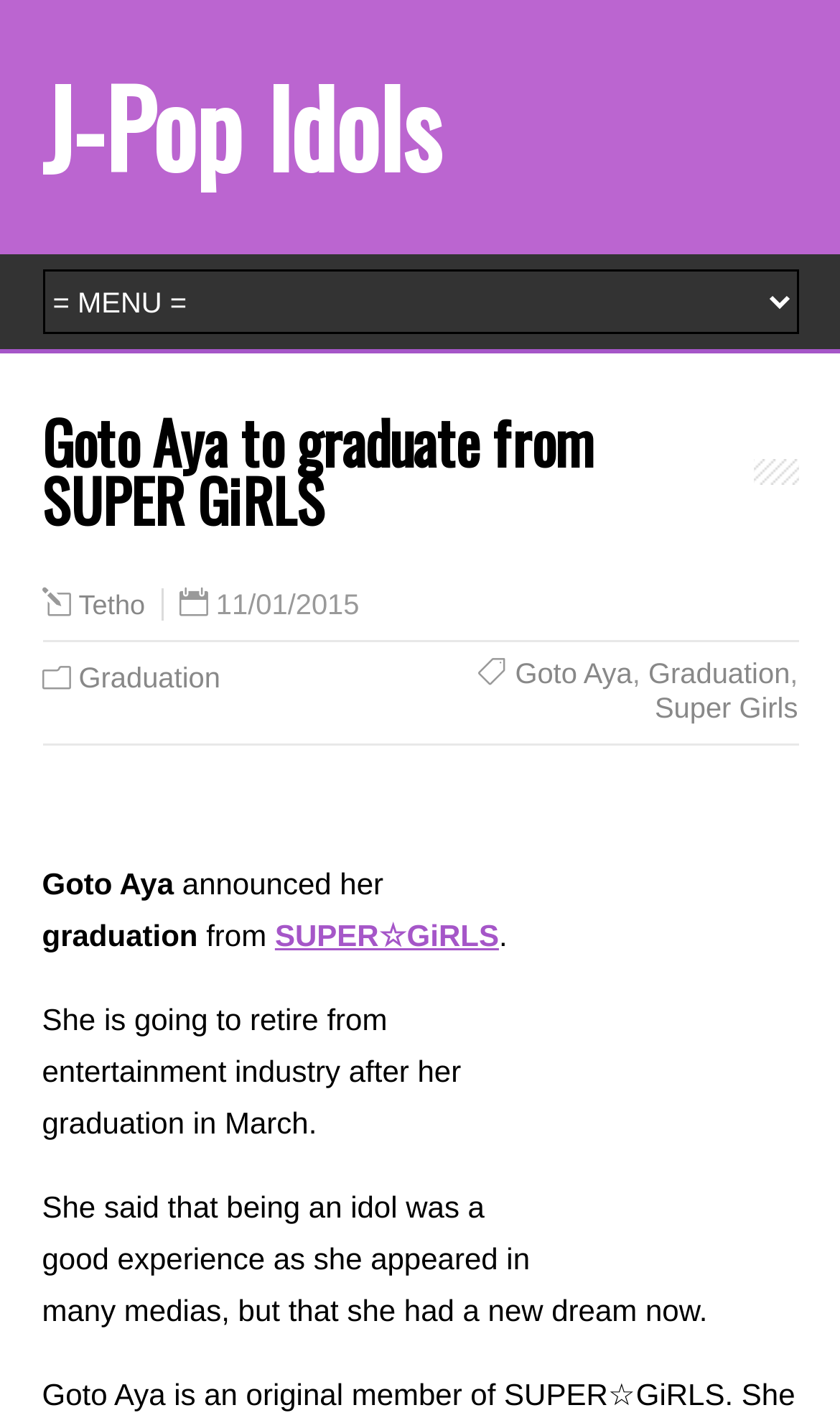Please find the top heading of the webpage and generate its text.

Goto Aya to graduate from SUPER GiRLS